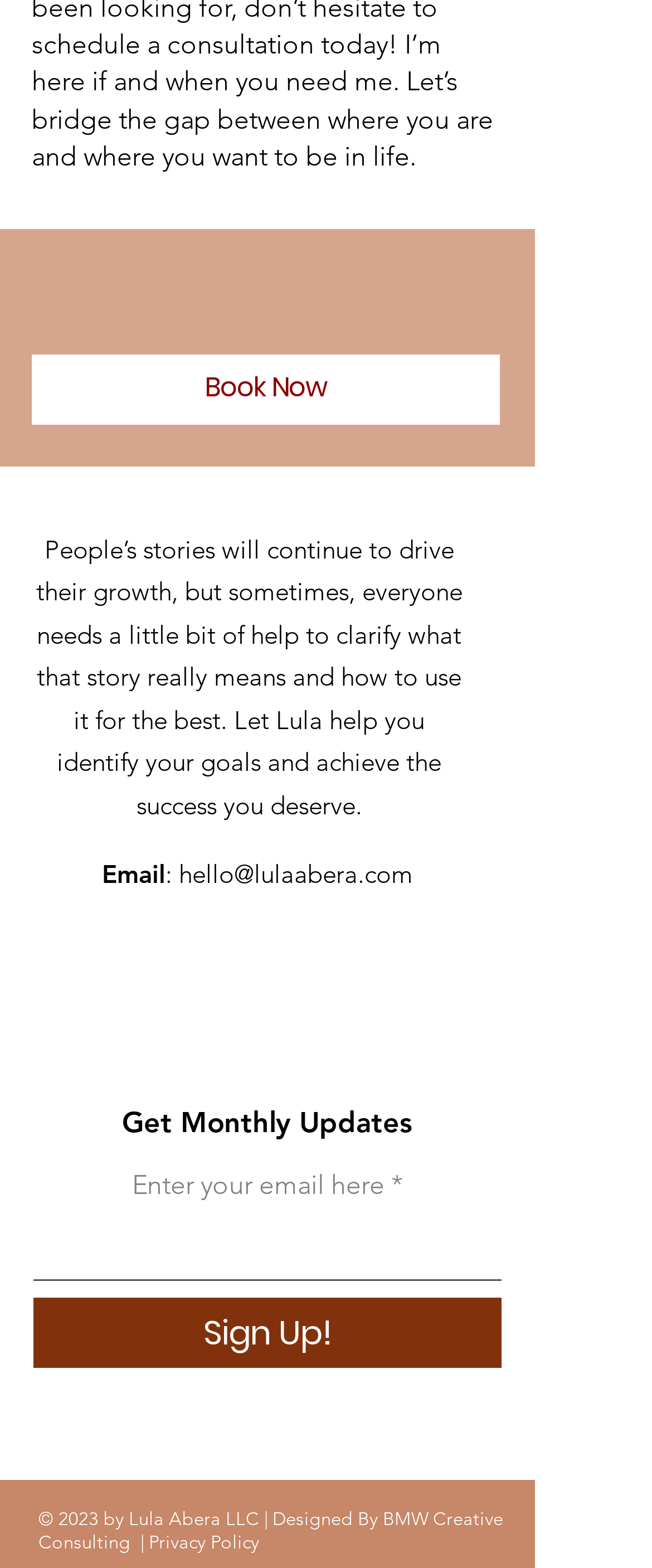Pinpoint the bounding box coordinates of the area that must be clicked to complete this instruction: "Send an email".

[0.274, 0.547, 0.633, 0.567]